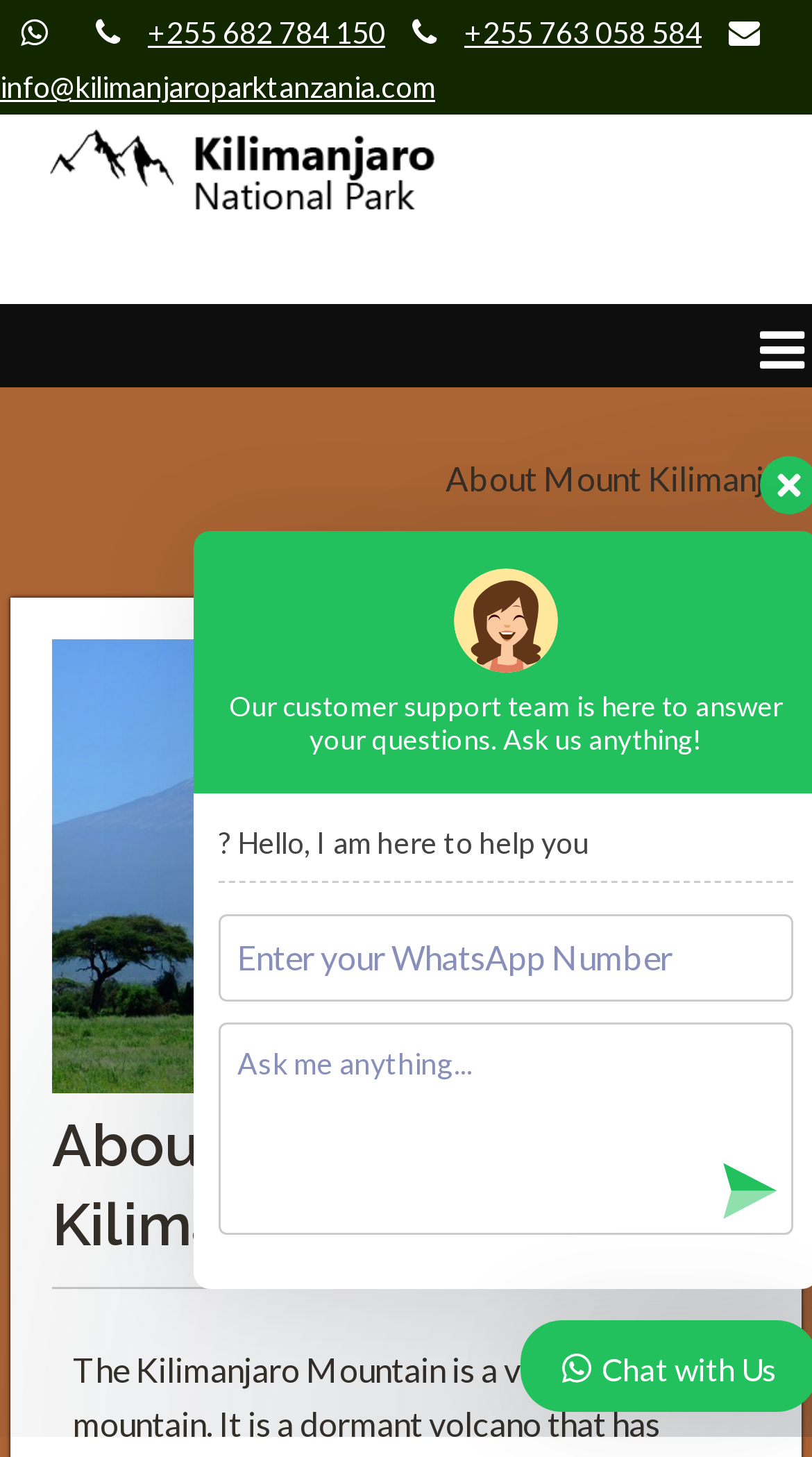What is the email address on the top?
Answer the question with a single word or phrase, referring to the image.

info@kilimanjaroparktanzania.com